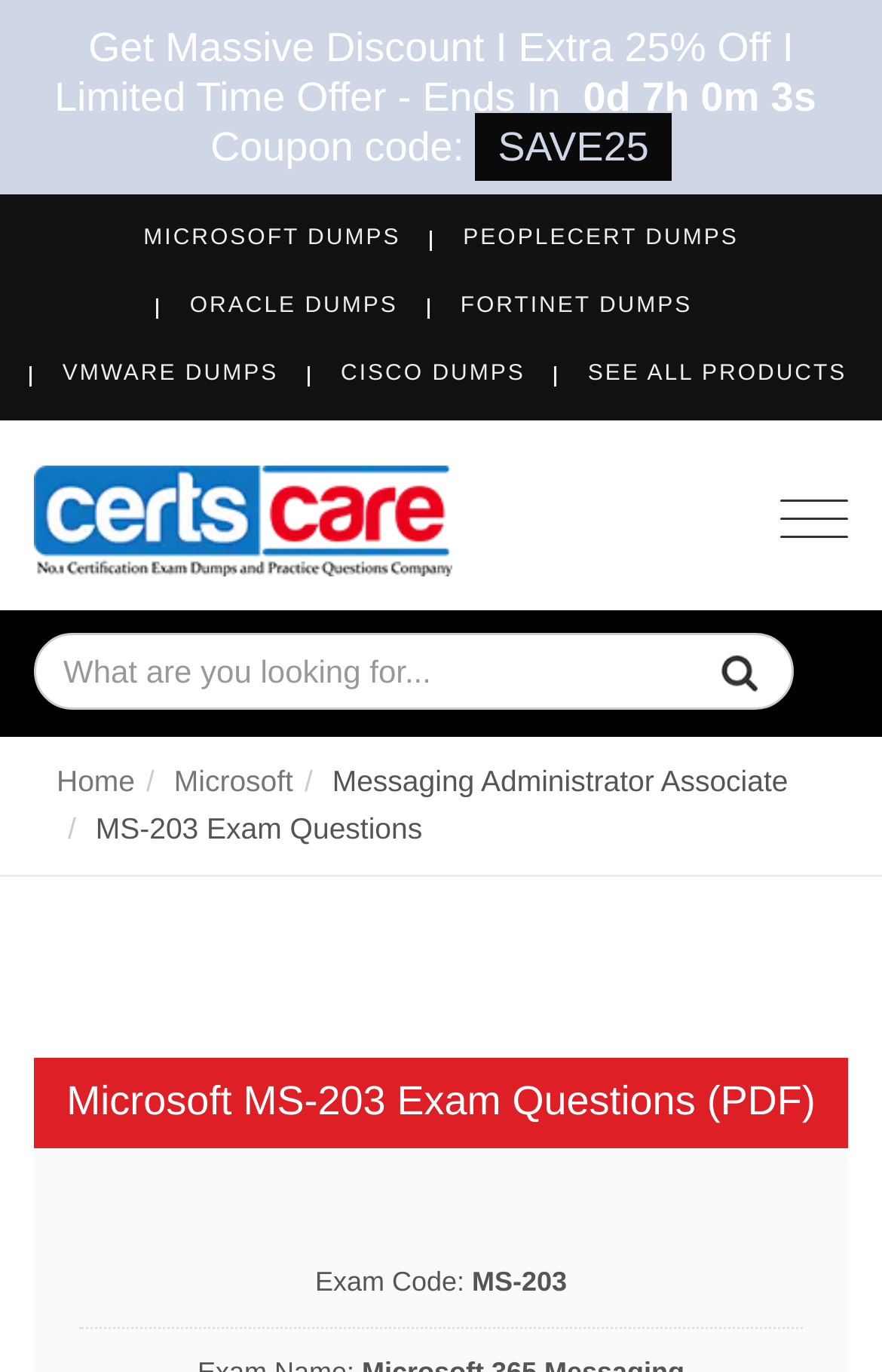Reply to the question with a single word or phrase:
What is the exam code mentioned?

MS-203